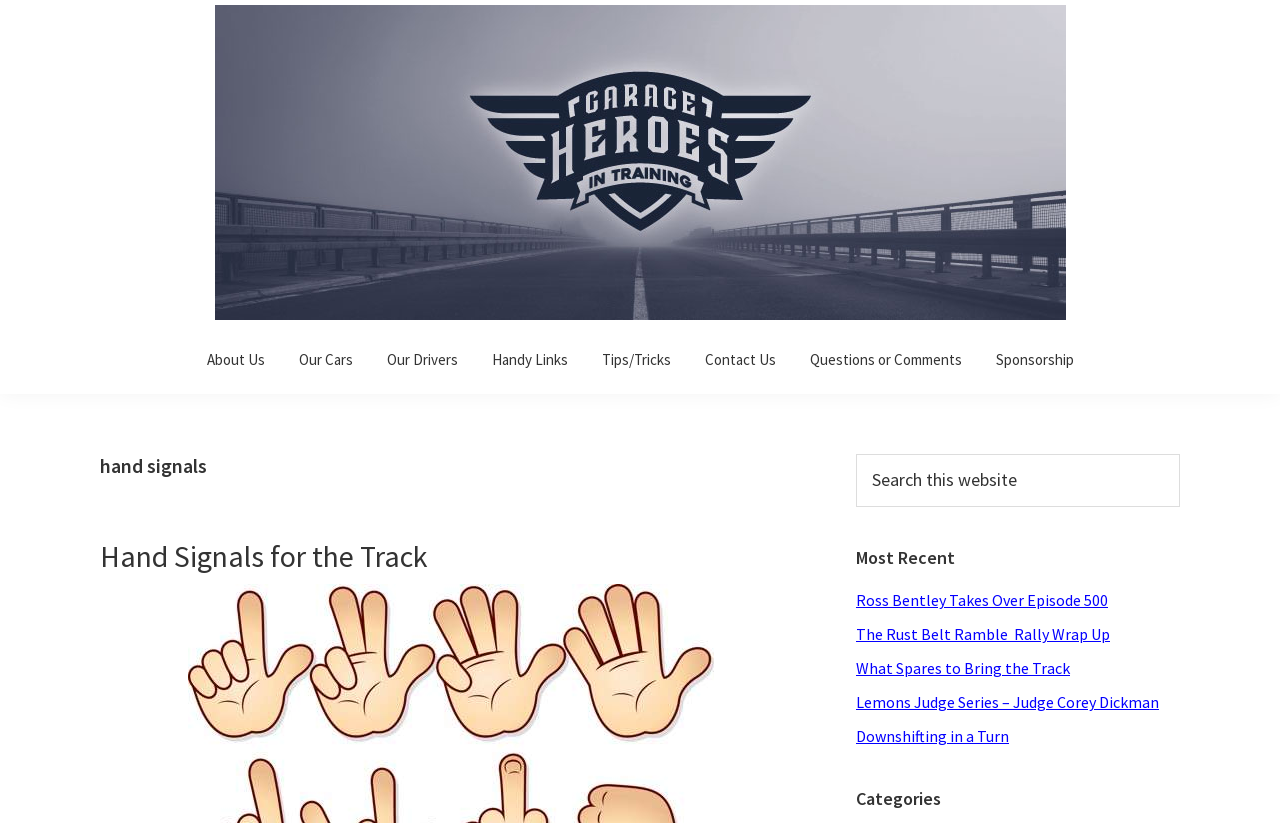Determine the bounding box for the described HTML element: "Our Drivers". Ensure the coordinates are four float numbers between 0 and 1 in the format [left, top, right, bottom].

[0.29, 0.413, 0.369, 0.461]